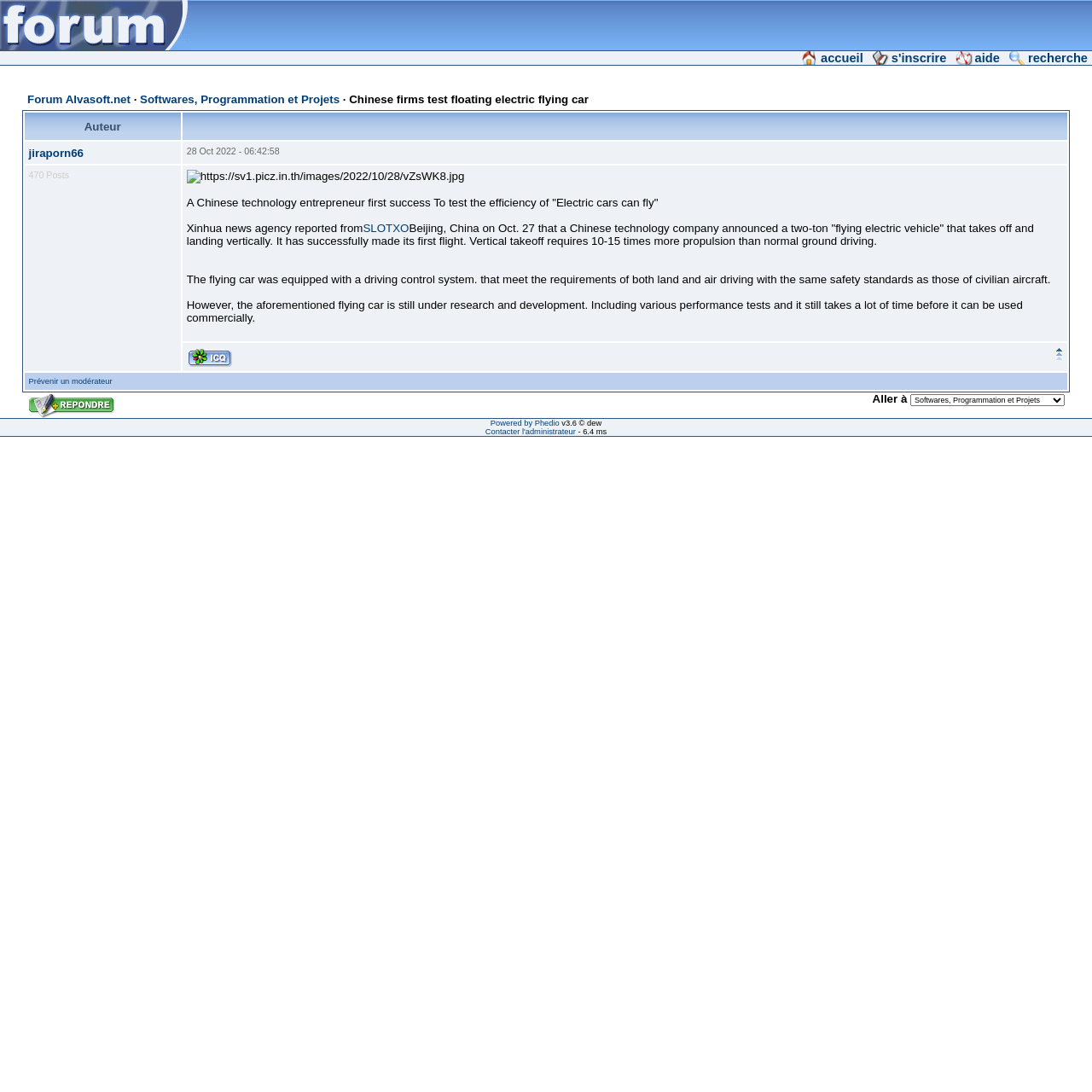Pinpoint the bounding box coordinates of the element that must be clicked to accomplish the following instruction: "go to accueil". The coordinates should be in the format of four float numbers between 0 and 1, i.e., [left, top, right, bottom].

[0.733, 0.047, 0.794, 0.059]